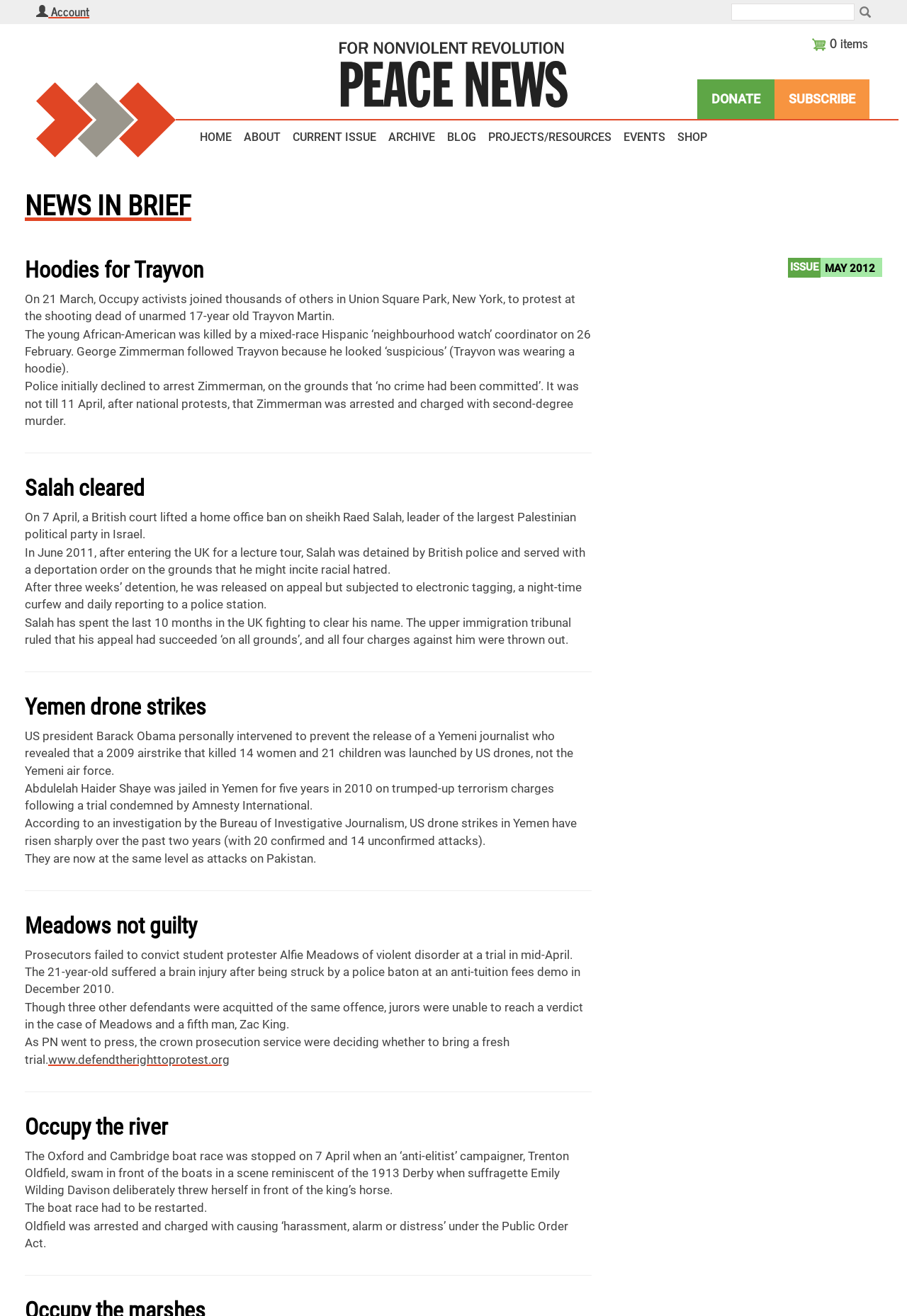How many navigation links are there?
Using the picture, provide a one-word or short phrase answer.

9